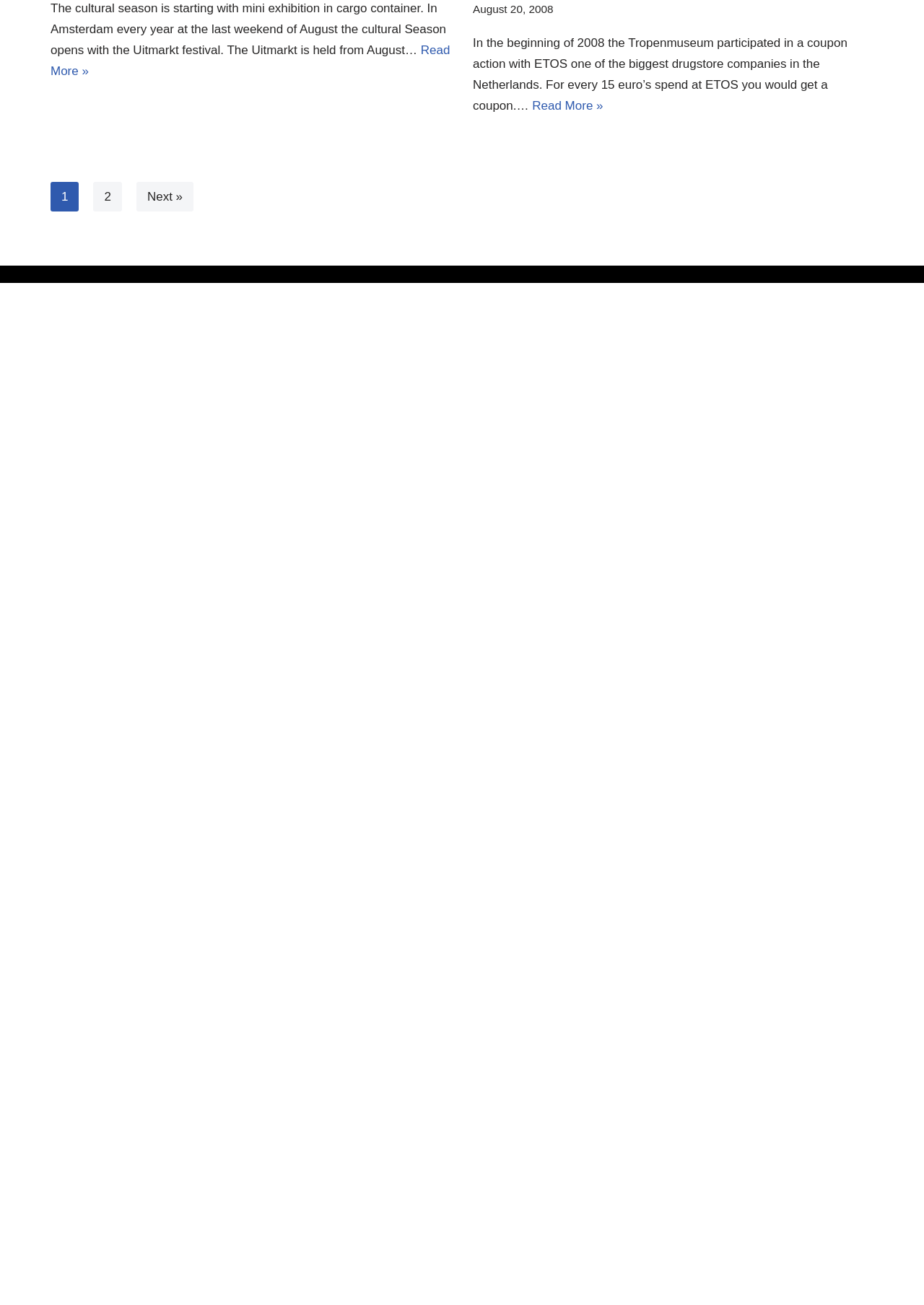Find the bounding box coordinates of the UI element according to this description: "Smoking not allowed!!".

[0.006, 0.824, 0.186, 0.839]